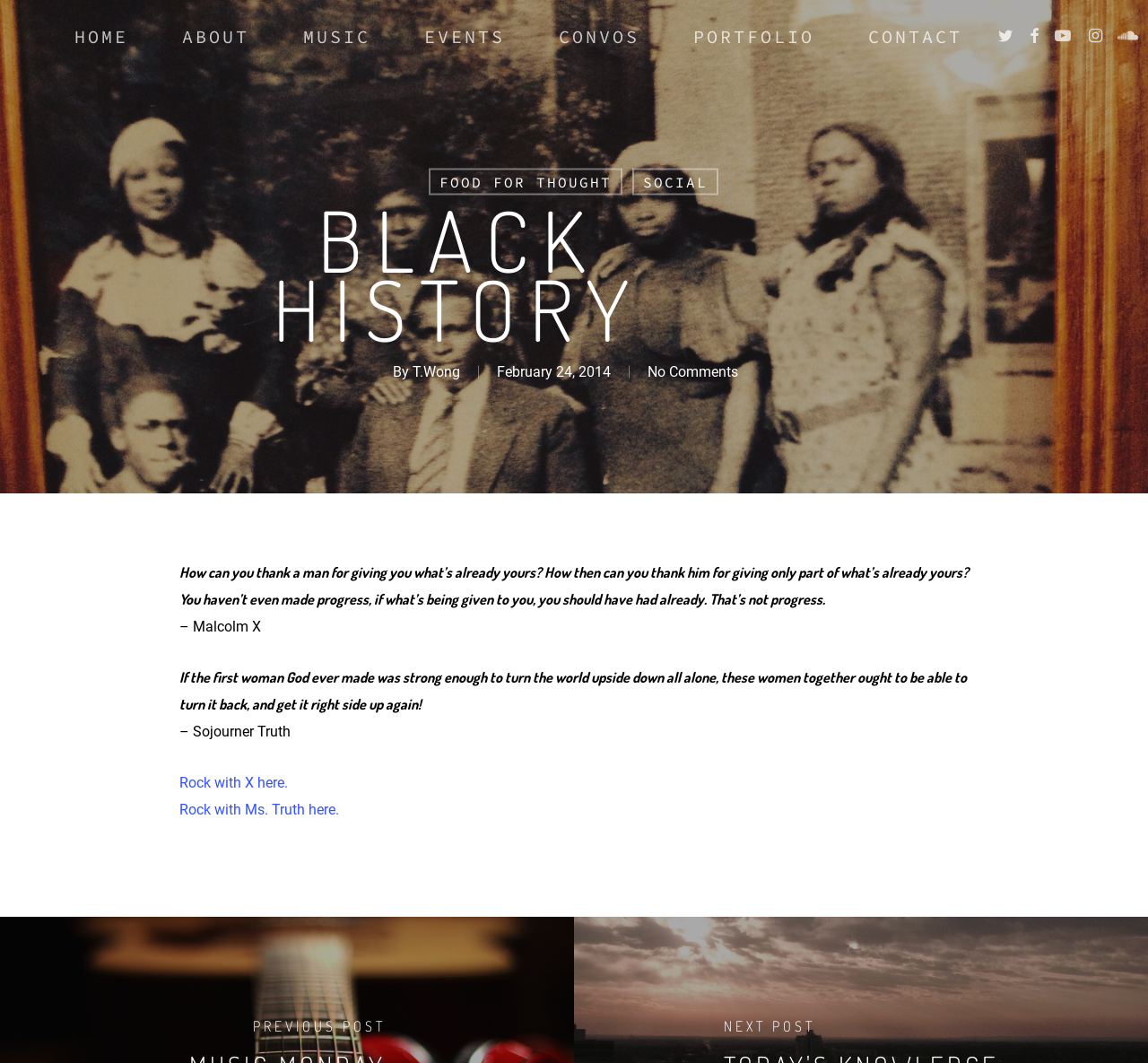Please analyze the image and provide a thorough answer to the question:
What is the topic of the article?

I found the topic of the article by looking at the heading 'BLACK HISTORY' which indicates the topic of the article.